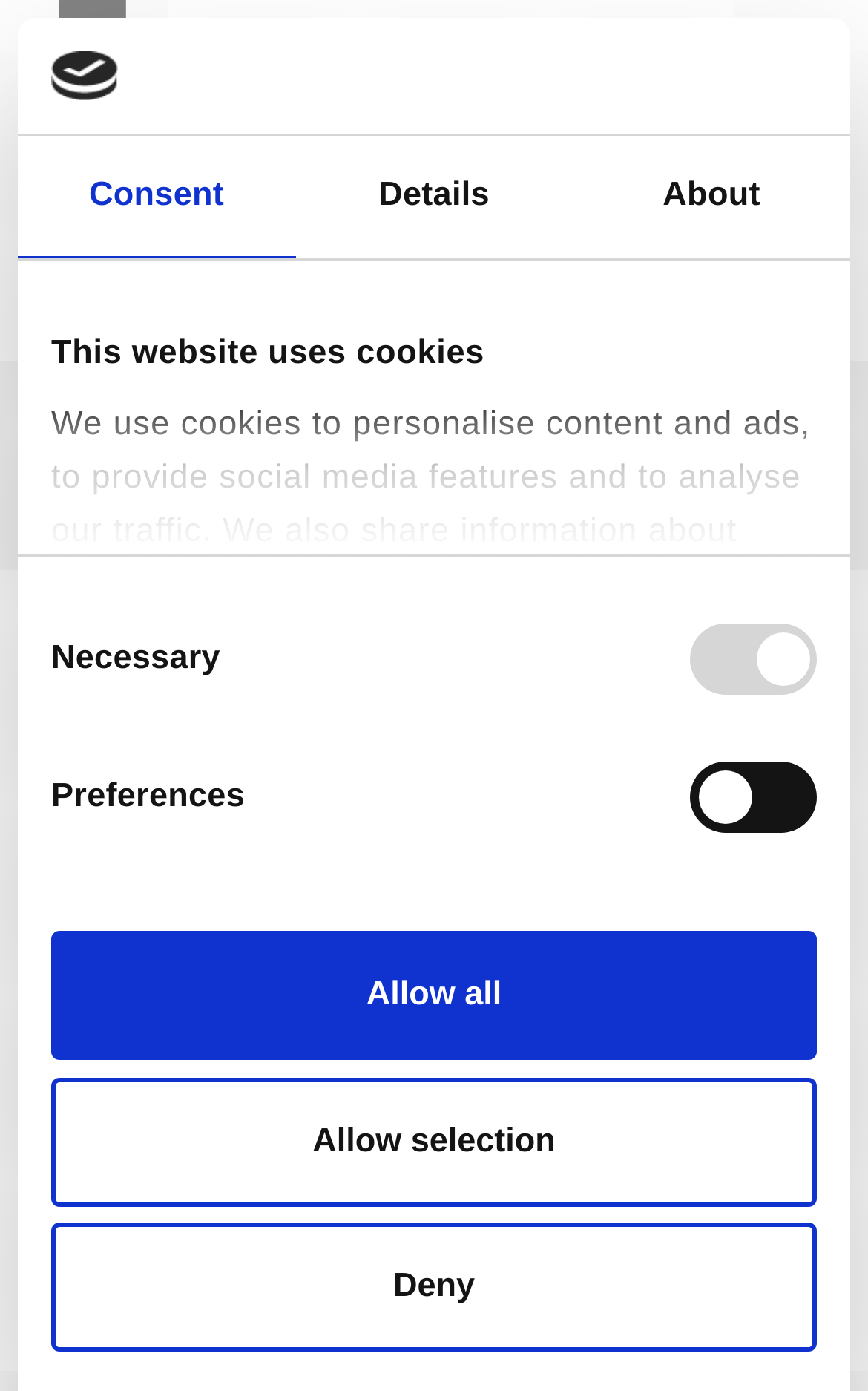Could you determine the bounding box coordinates of the clickable element to complete the instruction: "Click the Home link"? Provide the coordinates as four float numbers between 0 and 1, i.e., [left, top, right, bottom].

[0.031, 0.32, 0.115, 0.347]